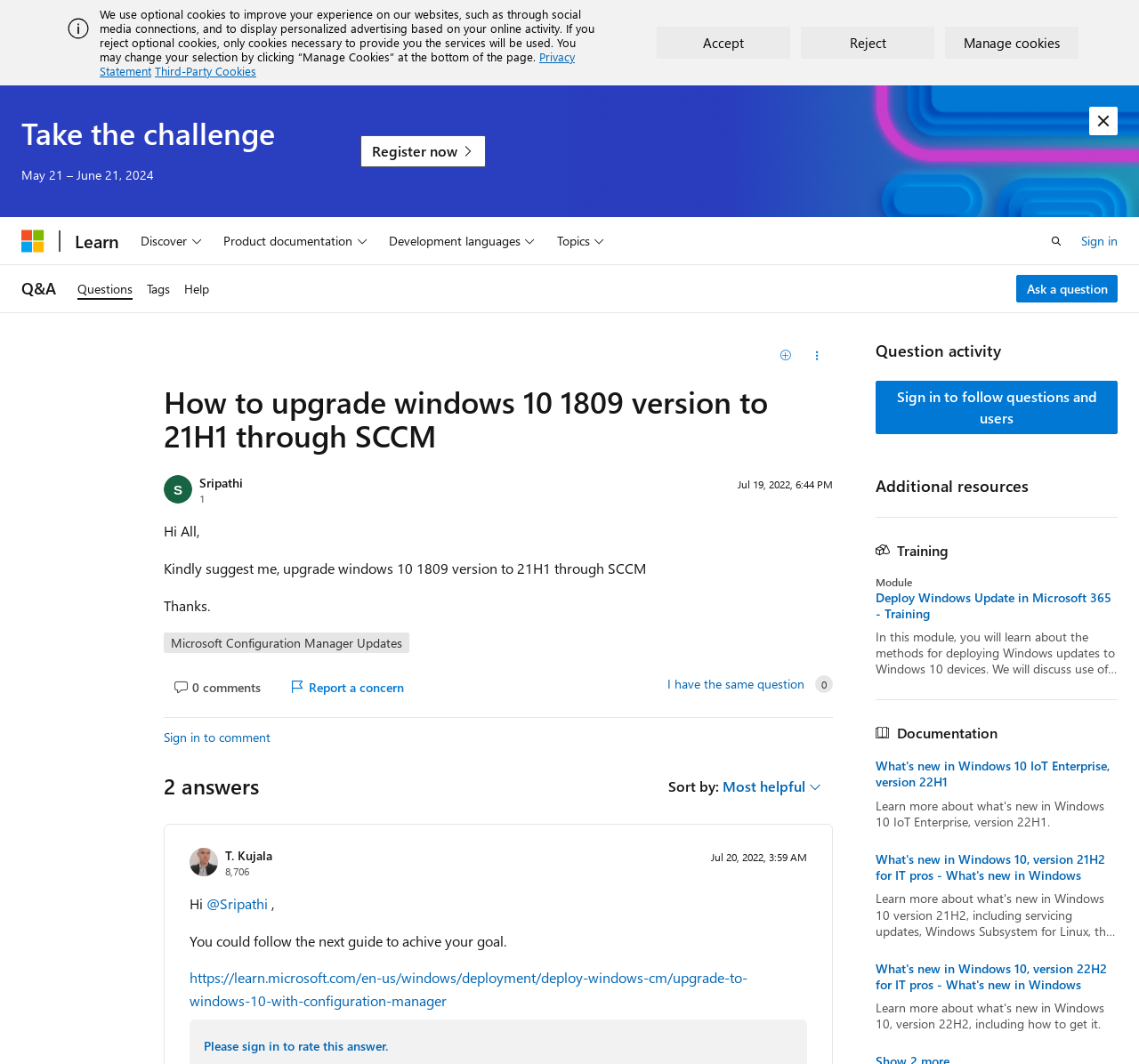Give a one-word or short phrase answer to this question: 
What is the date when Sripathi asked the question?

Jul 19, 2022, 6:44 PM